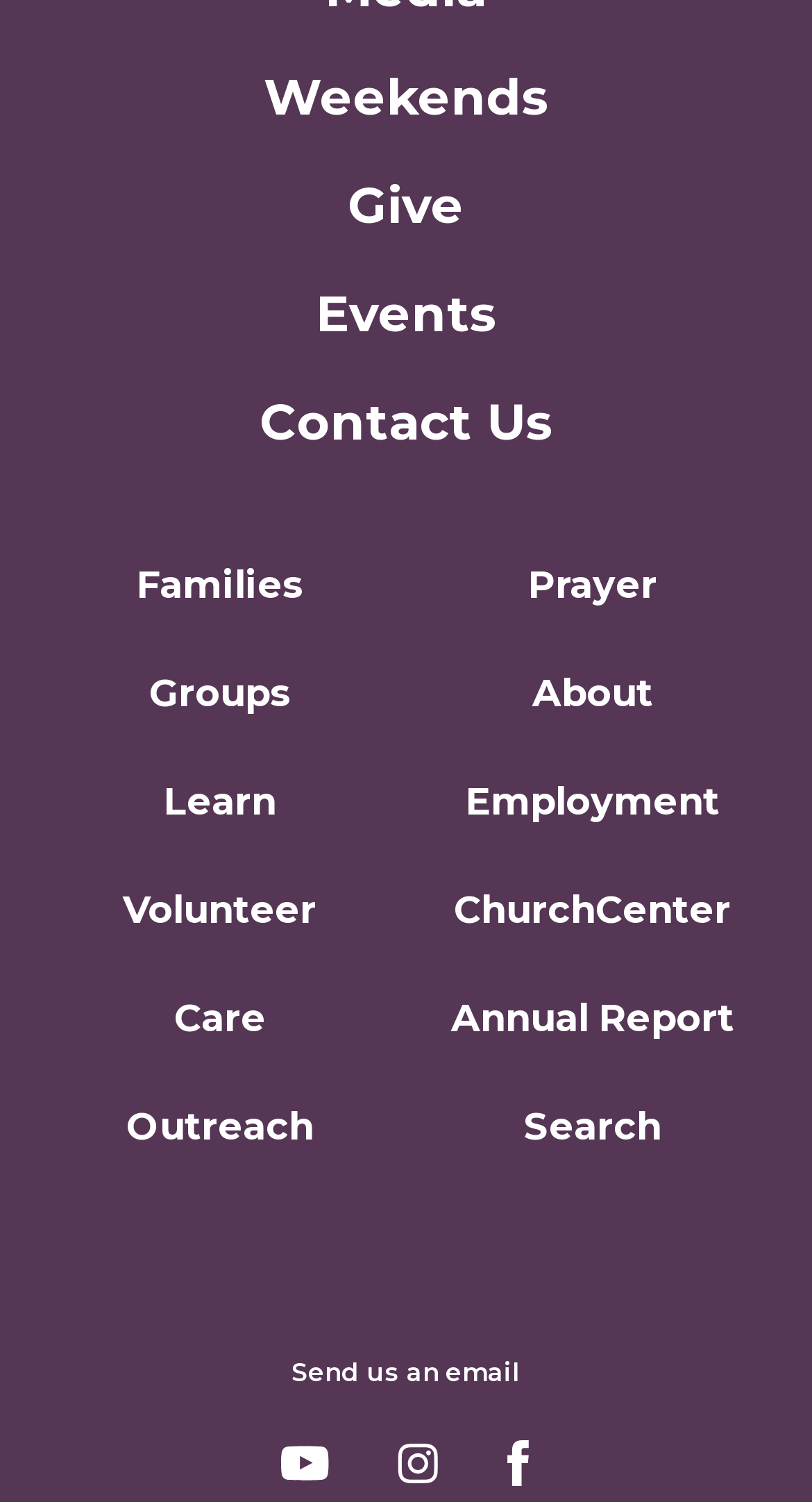Reply to the question with a single word or phrase:
What is the purpose of the links at the bottom?

To contact or follow the organization